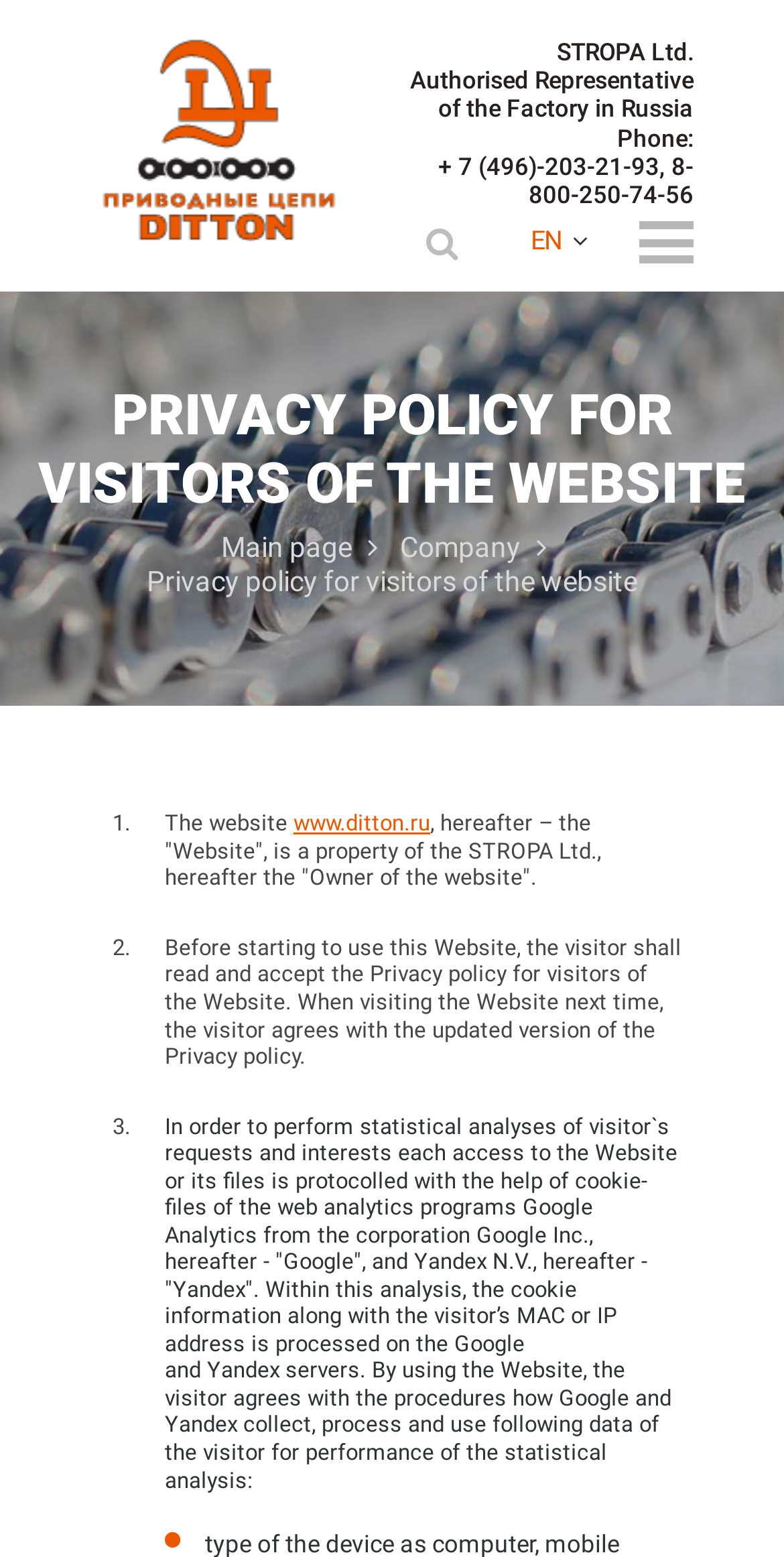What is the phone number of the company?
Please elaborate on the answer to the question with detailed information.

The phone number can be found in the heading element 'Phone: + 7 (496)-203-21-93, 8-800-250-74-56' which is located below the company name at the top of the webpage.